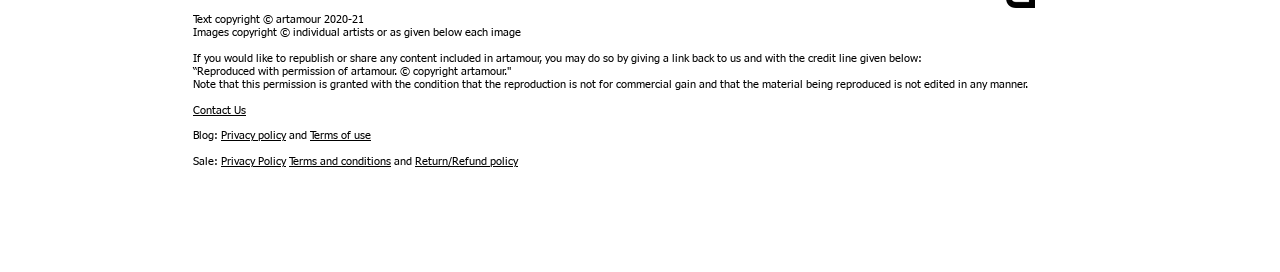Answer the question using only one word or a concise phrase: What is the credit line for reproducing content?

“Reproduced with permission of artamour. © copyright artamour.”